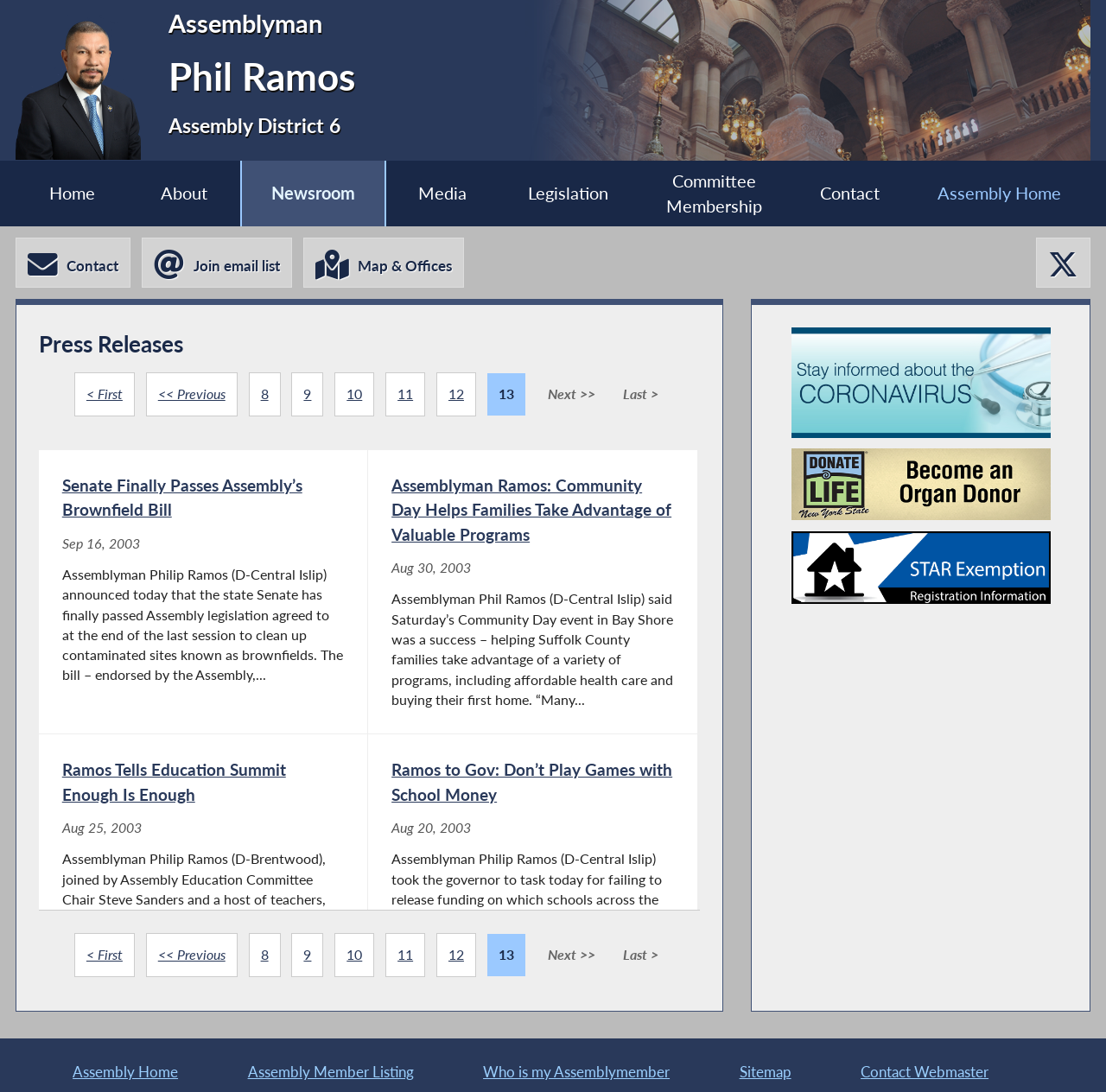Is there a social media link?
Using the image, answer in one word or phrase.

Yes